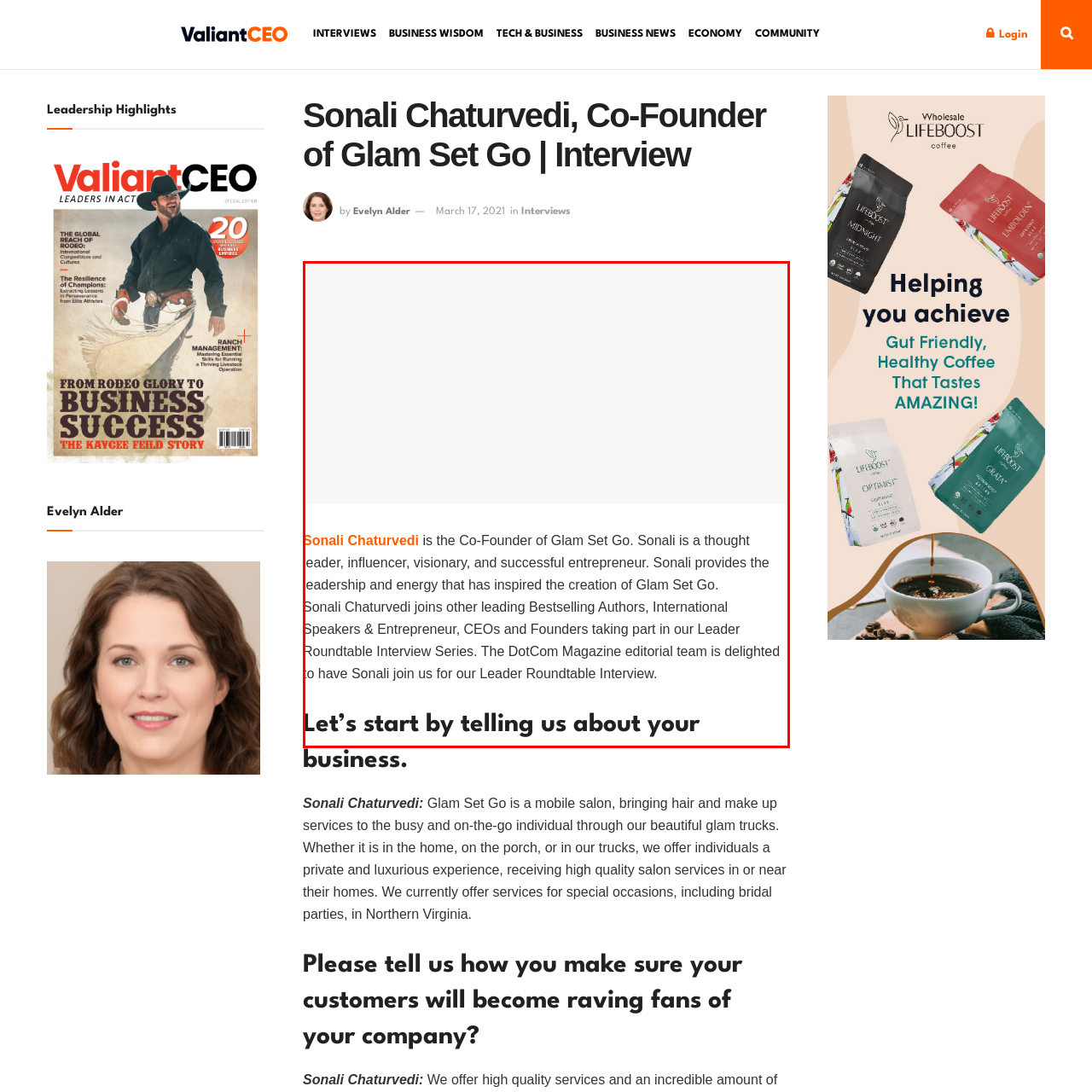Inspect the image outlined in red and answer succinctly: What is the name of the magazine that conducted the interview?

DotCom Magazine